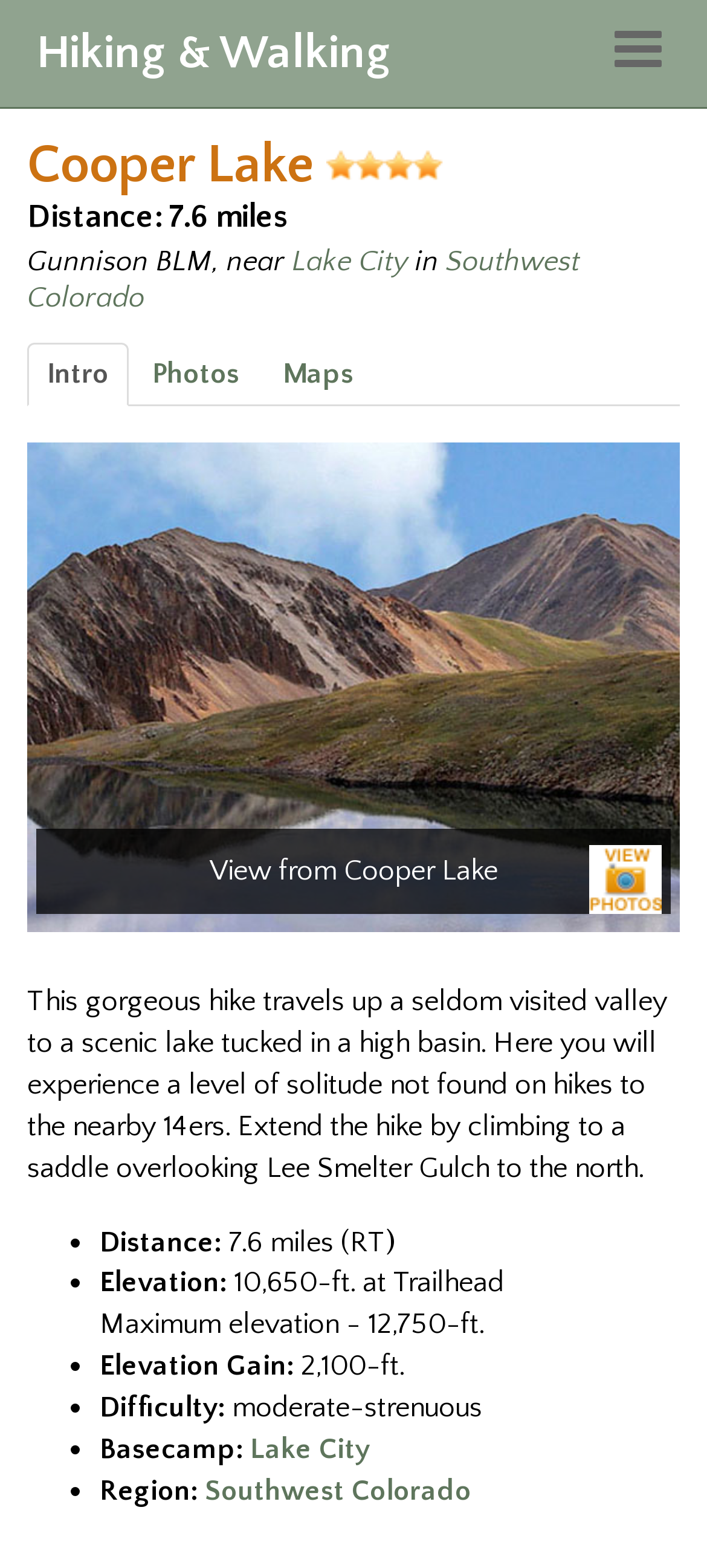Locate the bounding box coordinates of the element that should be clicked to execute the following instruction: "View hiking and walking trails".

[0.0, 0.0, 0.605, 0.058]